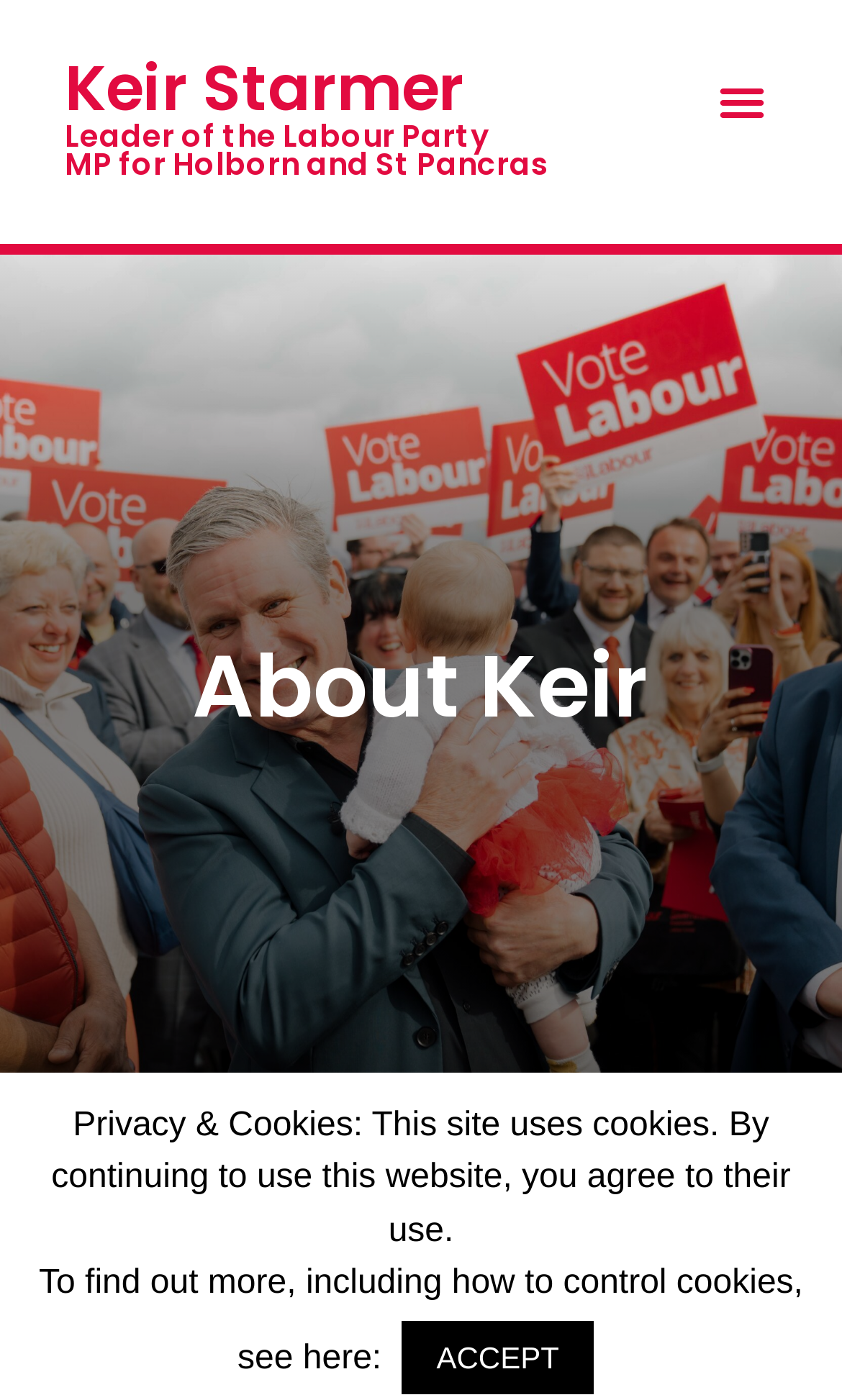Generate a thorough caption detailing the webpage content.

The webpage is about Keir Starmer, the Labour Party leader and MP for Holborn and St Pancras. At the top of the page, there is a large heading with his name, "Keir Starmer", which is also a link. Below his name, there are three links: "Leader of the Labour Party", "MP for Holborn and St Pancras", and another link with his name. 

On the top right corner, there is a "Menu Toggle" button. When expanded, it reveals two headings: "About Keir" and "About me". 

At the bottom of the page, there is a notice about privacy and cookies, stating that the site uses cookies and providing a link to learn more about controlling them. Next to this notice, there is an "ACCEPT" button.